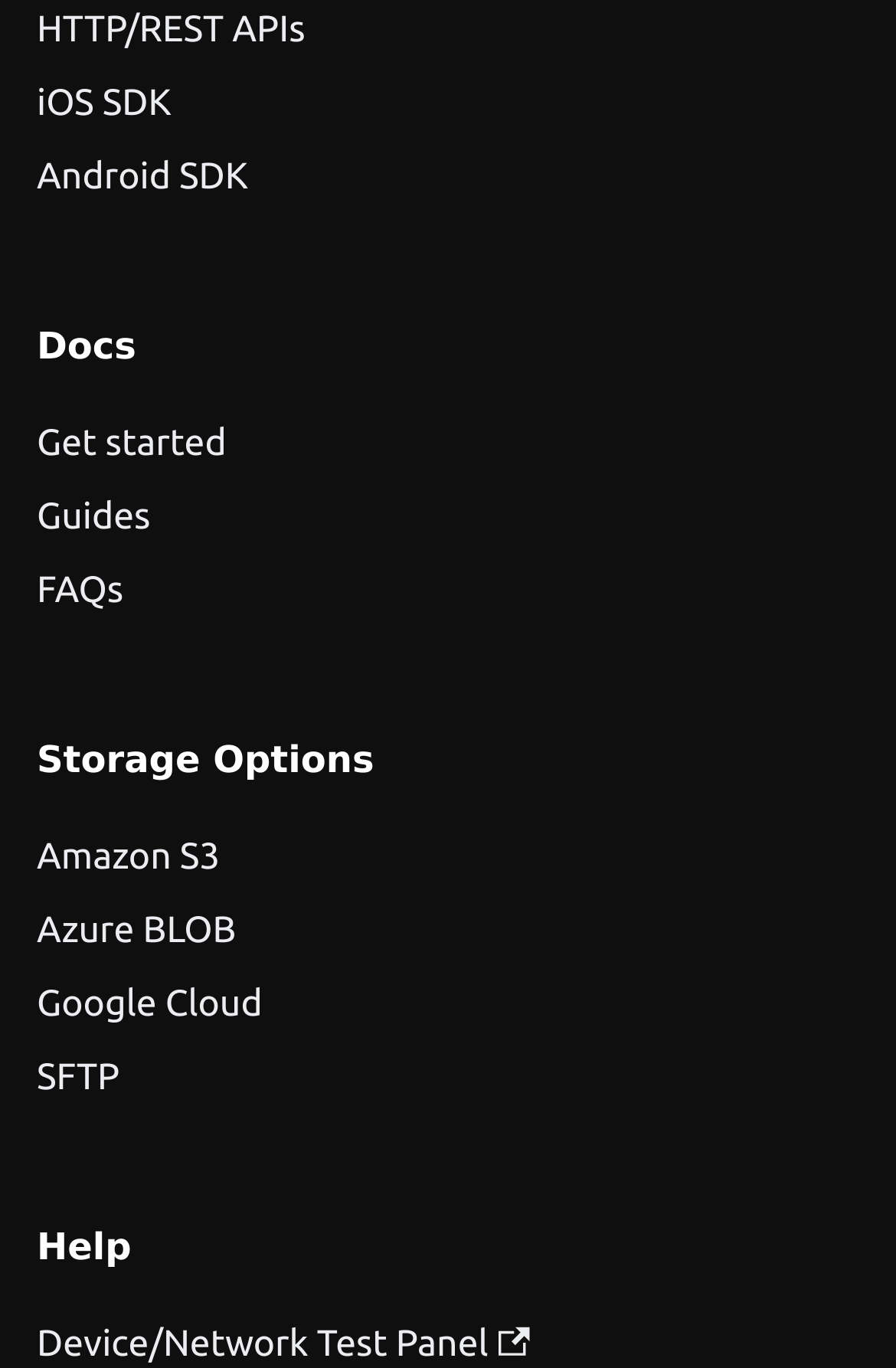Please identify the bounding box coordinates of the element's region that I should click in order to complete the following instruction: "Get started with the documentation". The bounding box coordinates consist of four float numbers between 0 and 1, i.e., [left, top, right, bottom].

[0.041, 0.298, 0.959, 0.351]